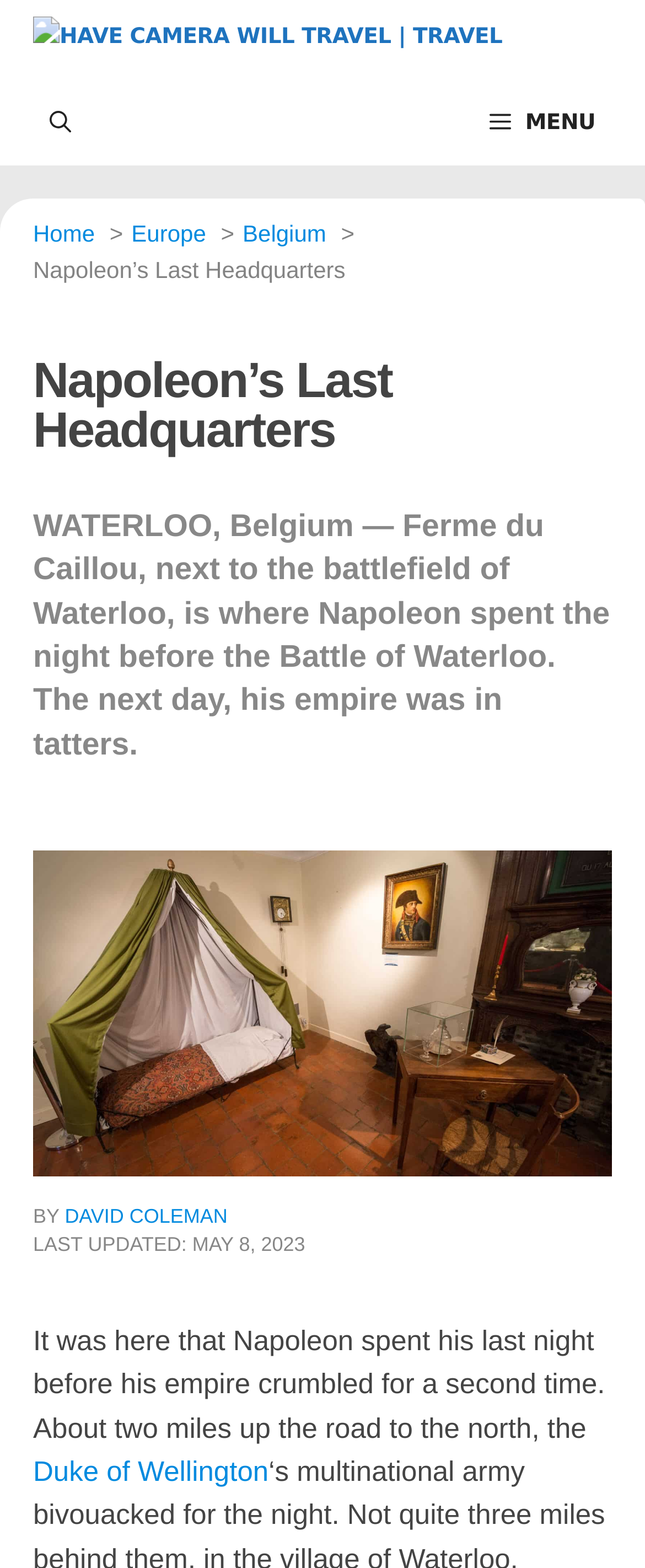Where did Napoleon spend the night before the Battle of Waterloo?
Please provide a comprehensive answer based on the details in the screenshot.

According to the webpage, Ferme du Caillou is where Napoleon spent the night before the Battle of Waterloo, as stated in the StaticText element with the text 'WATERLOO, Belgium — Ferme du Caillou, next to the battlefield of Waterloo, is where Napoleon spent the night before the Battle of Waterloo. The next day, his empire was in tatters.'